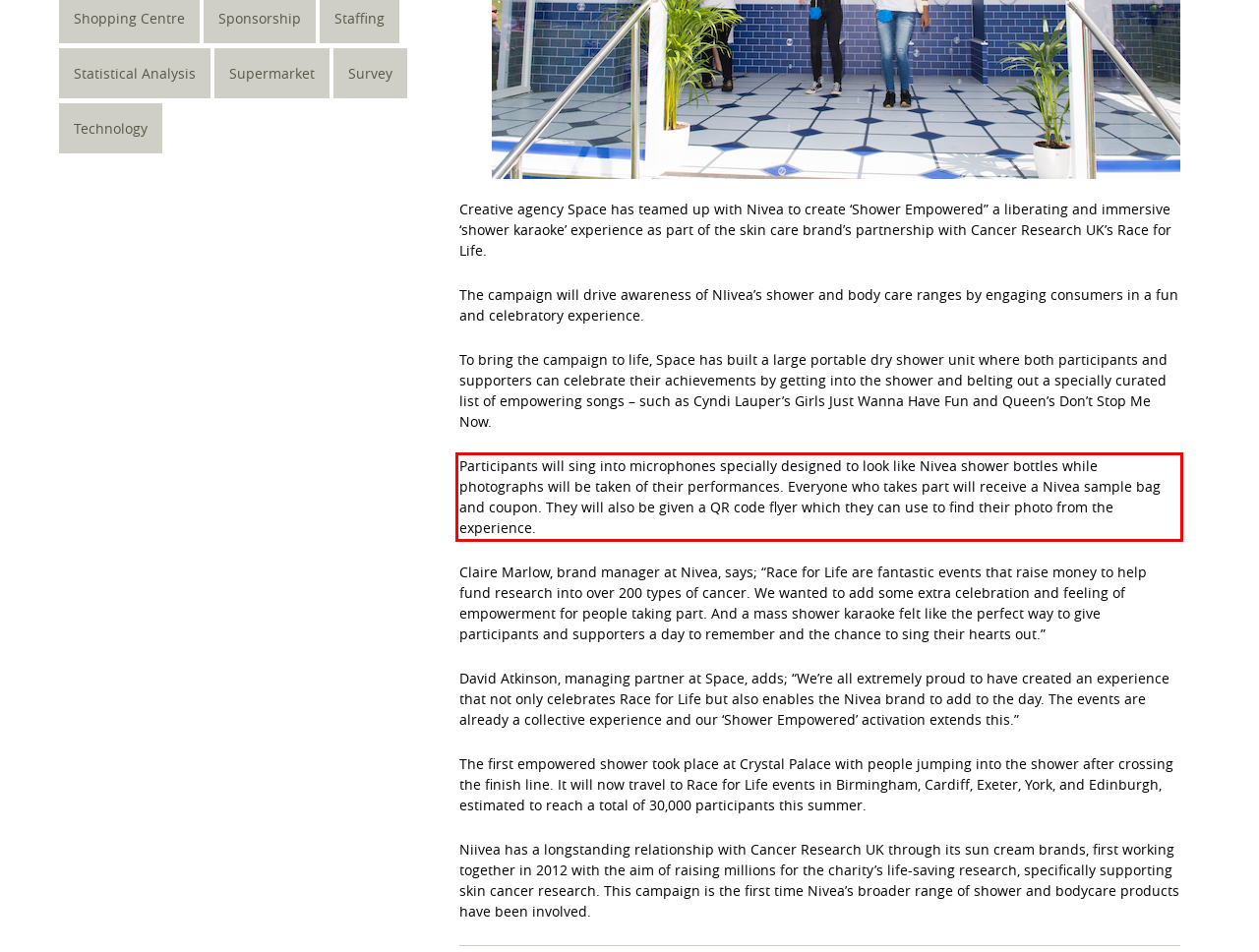Look at the provided screenshot of the webpage and perform OCR on the text within the red bounding box.

Participants will sing into microphones specially designed to look like Nivea shower bottles while photographs will be taken of their performances. Everyone who takes part will receive a Nivea sample bag and coupon. They will also be given a QR code flyer which they can use to find their photo from the experience.